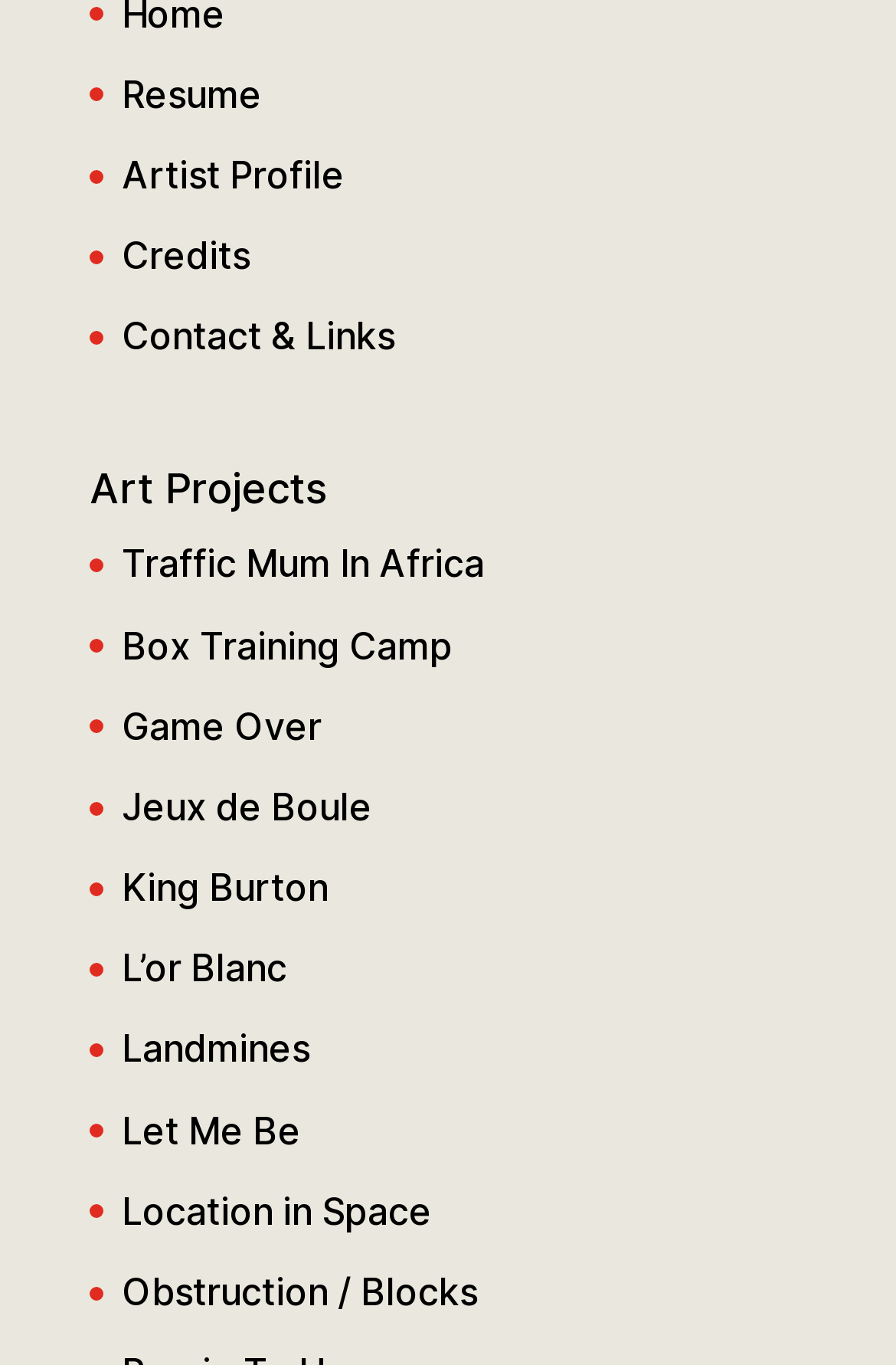Pinpoint the bounding box coordinates of the clickable element to carry out the following instruction: "Go to FAQ."

None